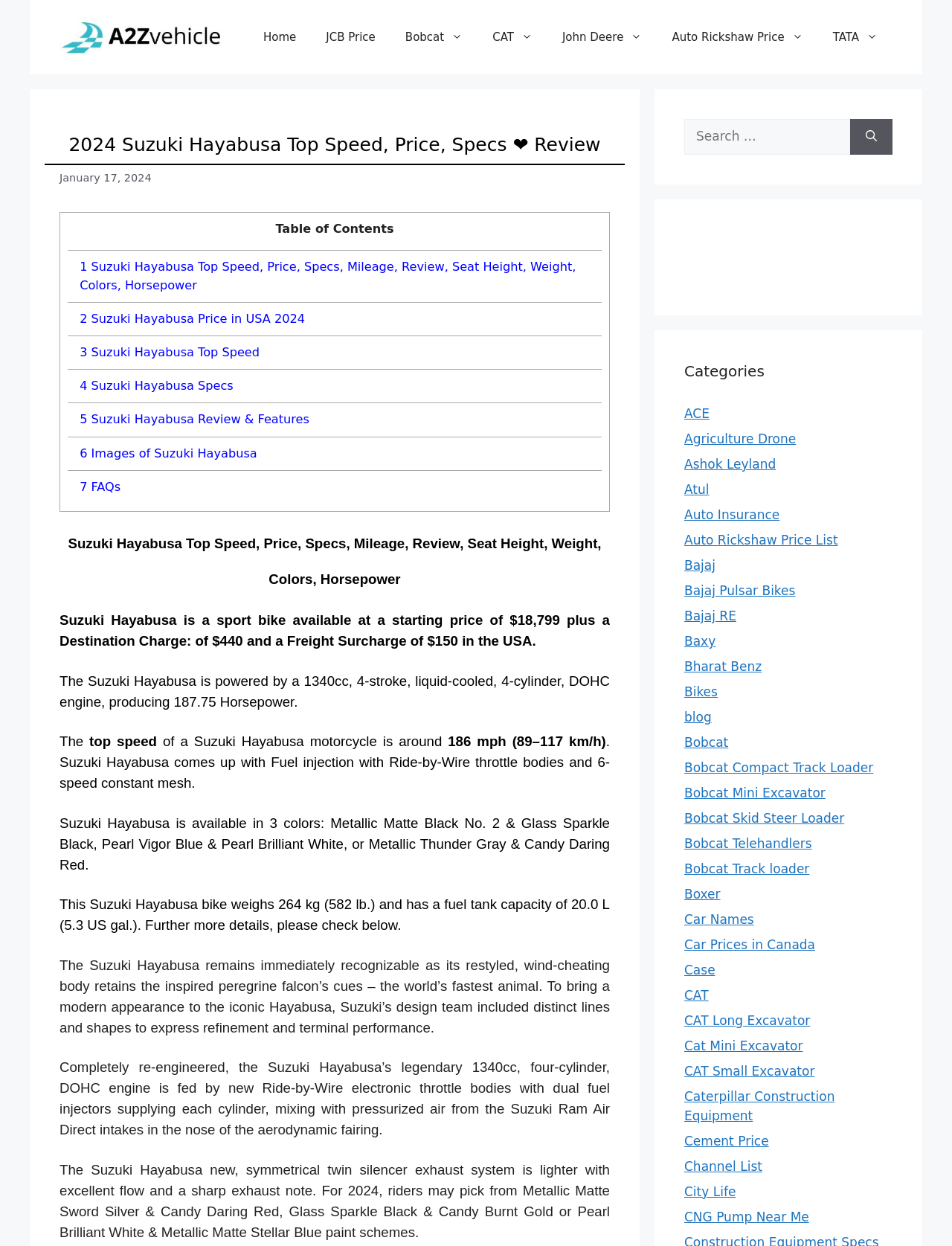How many colors are available for Suzuki Hayabusa?
Using the screenshot, give a one-word or short phrase answer.

3